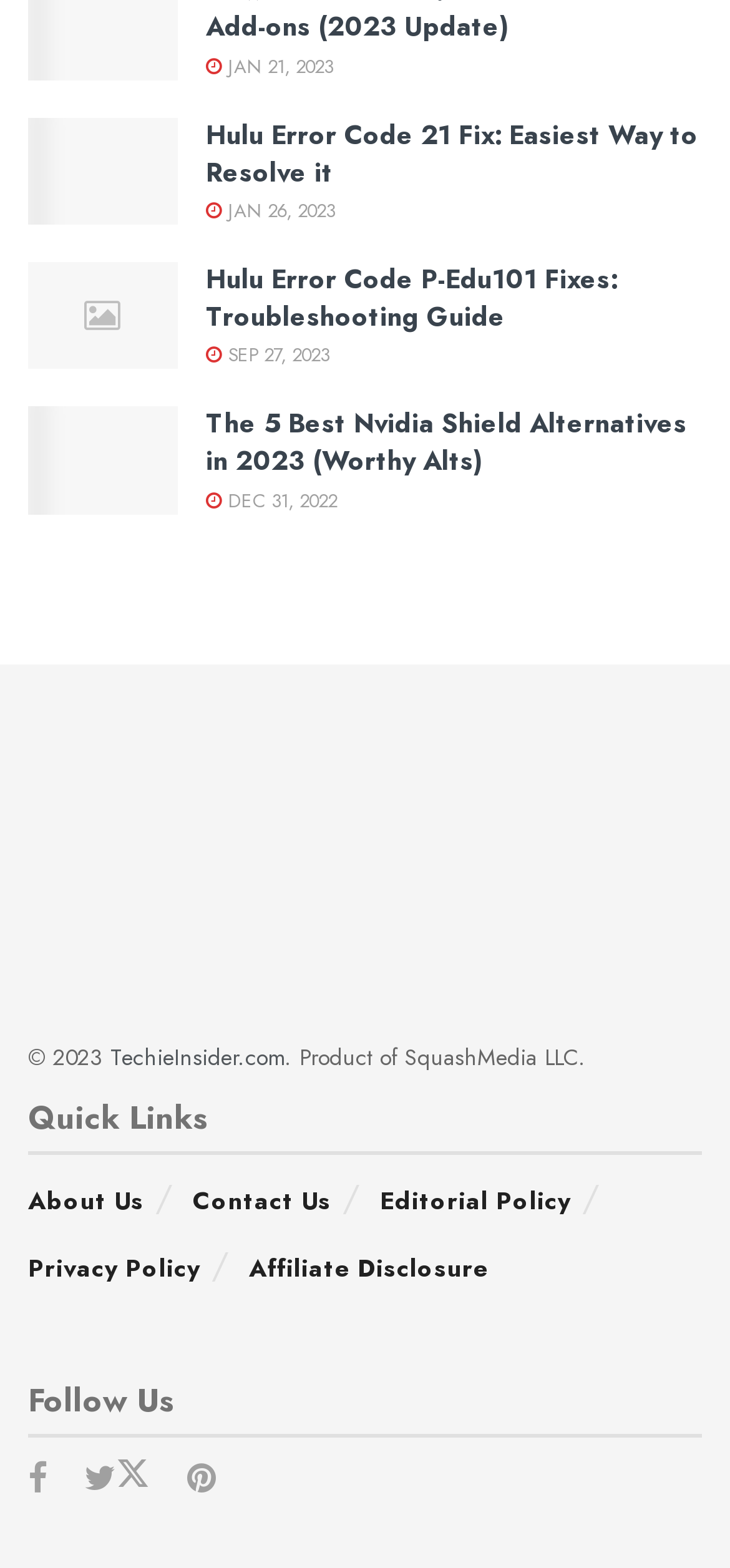Please determine the bounding box coordinates for the element that should be clicked to follow these instructions: "Visit the 'Nvidia Shield Alternatives' page".

[0.038, 0.259, 0.244, 0.328]